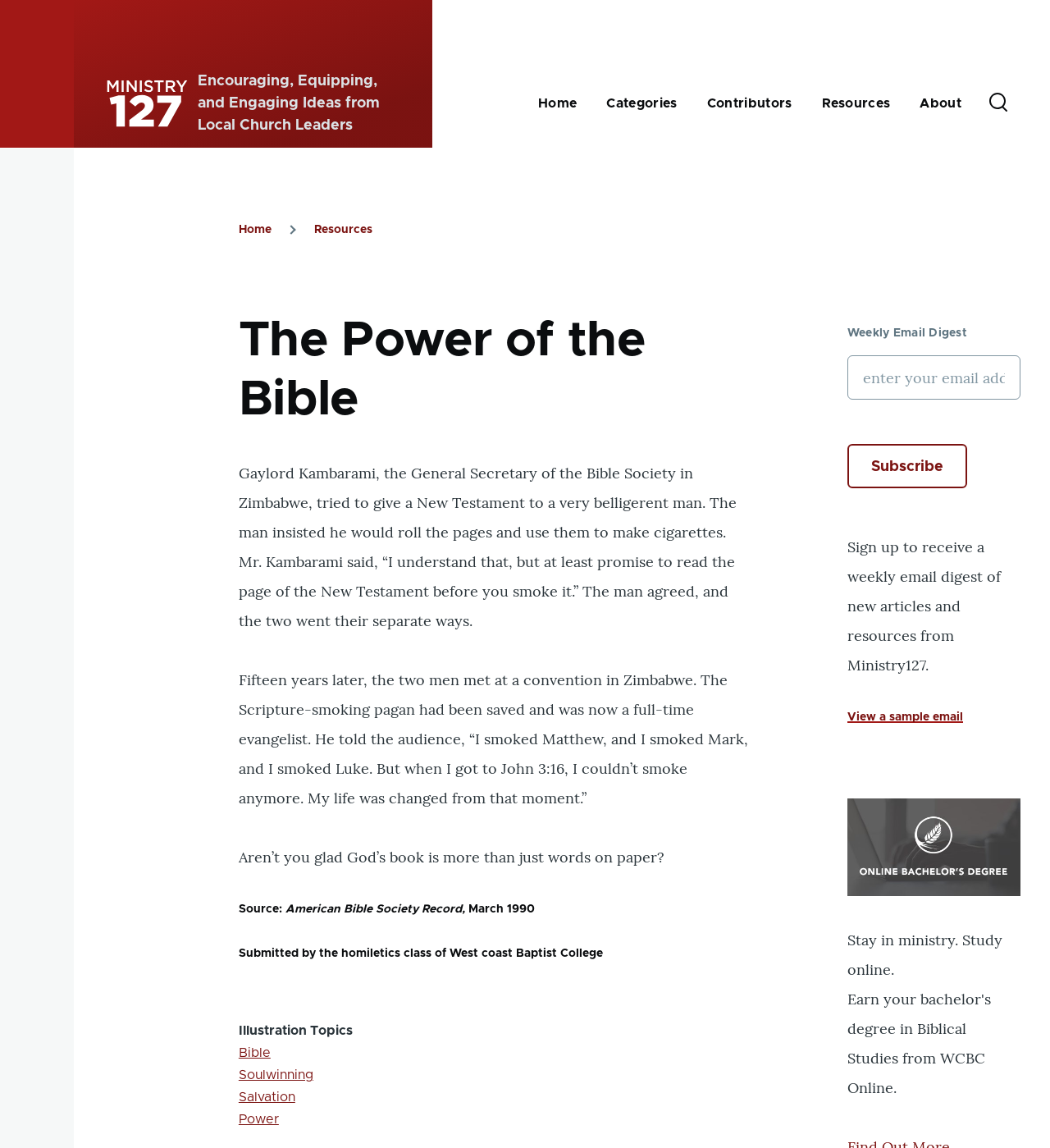Find the bounding box coordinates for the area that should be clicked to accomplish the instruction: "Search for something".

[0.93, 0.051, 0.972, 0.129]